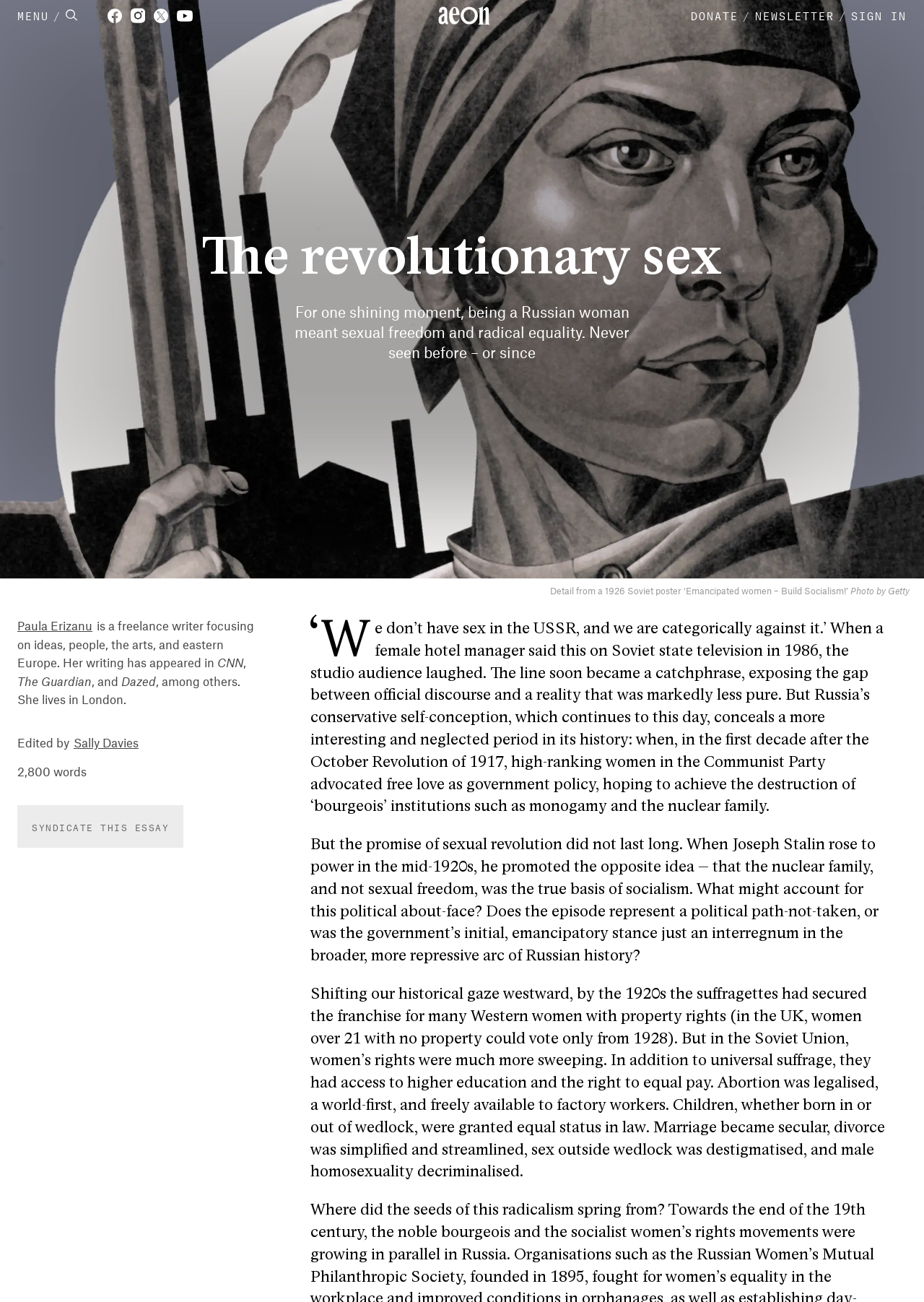How many social media links are there?
Please provide a single word or phrase answer based on the image.

5